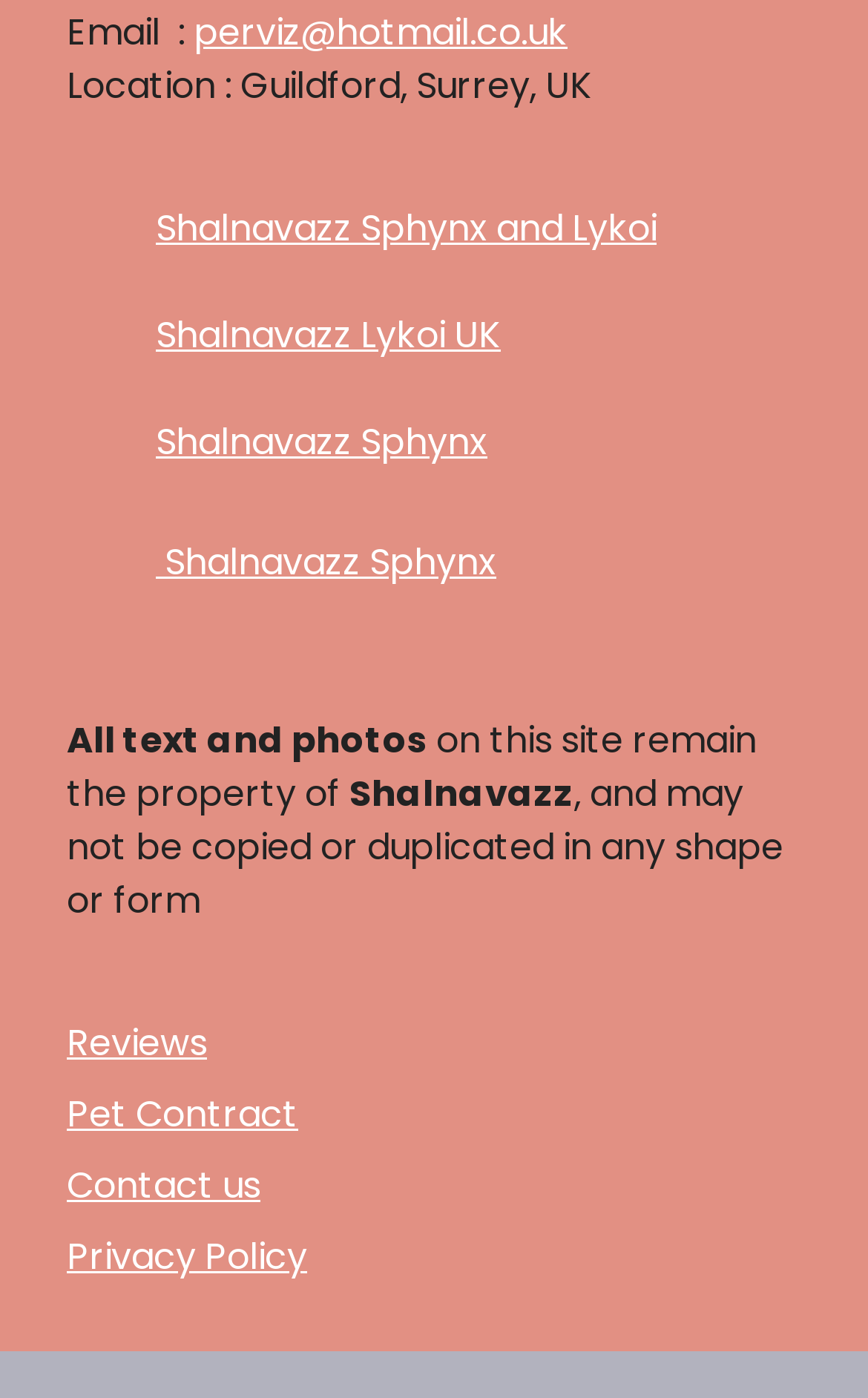With reference to the screenshot, provide a detailed response to the question below:
What is the name mentioned in the copyright notice?

The name 'Shalnavazz' is mentioned in the middle section of the webpage, in the context of a copyright notice, stating that all text and photos on the site remain the property of Shalnavazz.